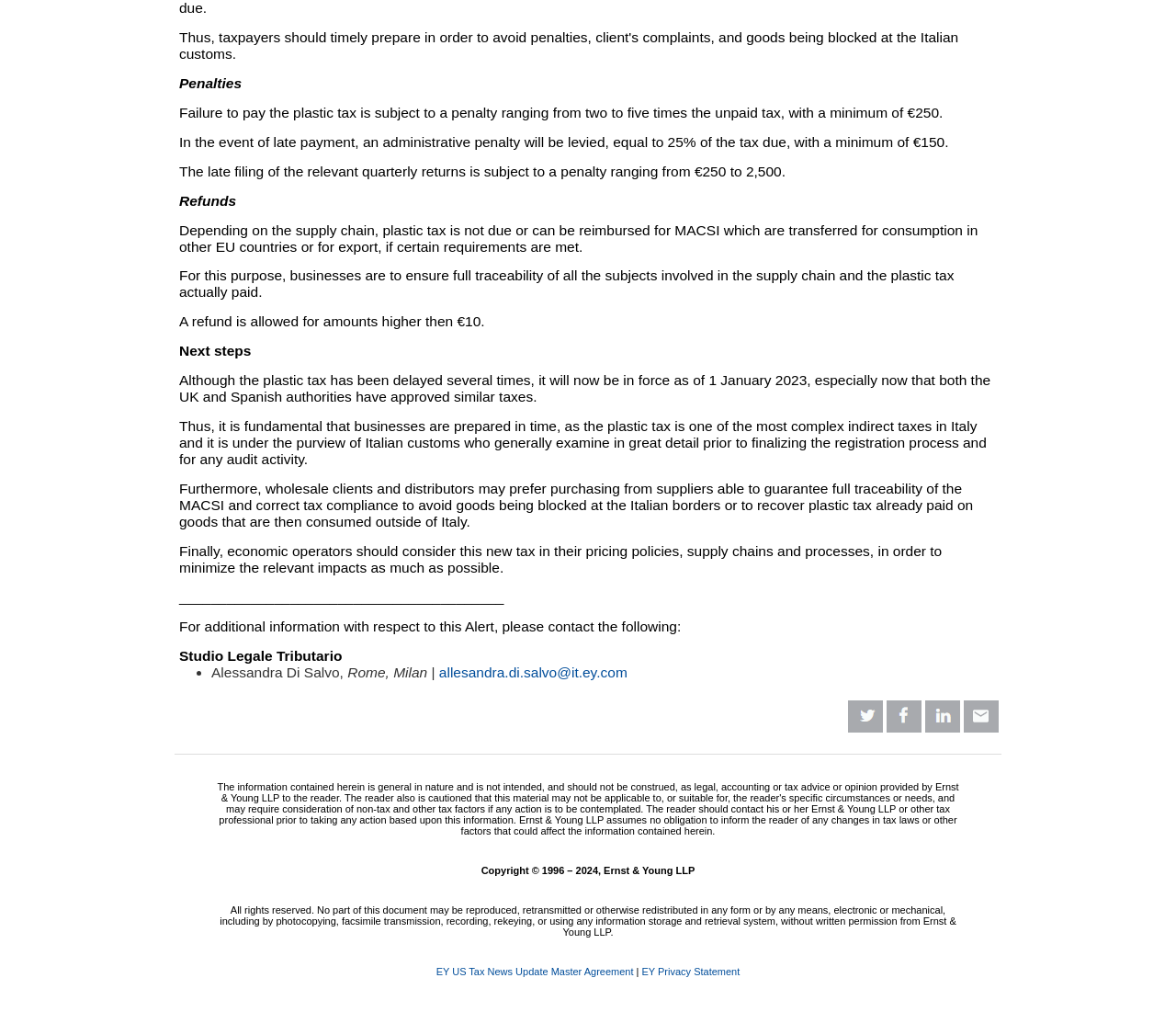Locate the UI element that matches the description EY Privacy Statement in the webpage screenshot. Return the bounding box coordinates in the format (top-left x, top-left y, bottom-right x, bottom-right y), with values ranging from 0 to 1.

[0.546, 0.954, 0.629, 0.965]